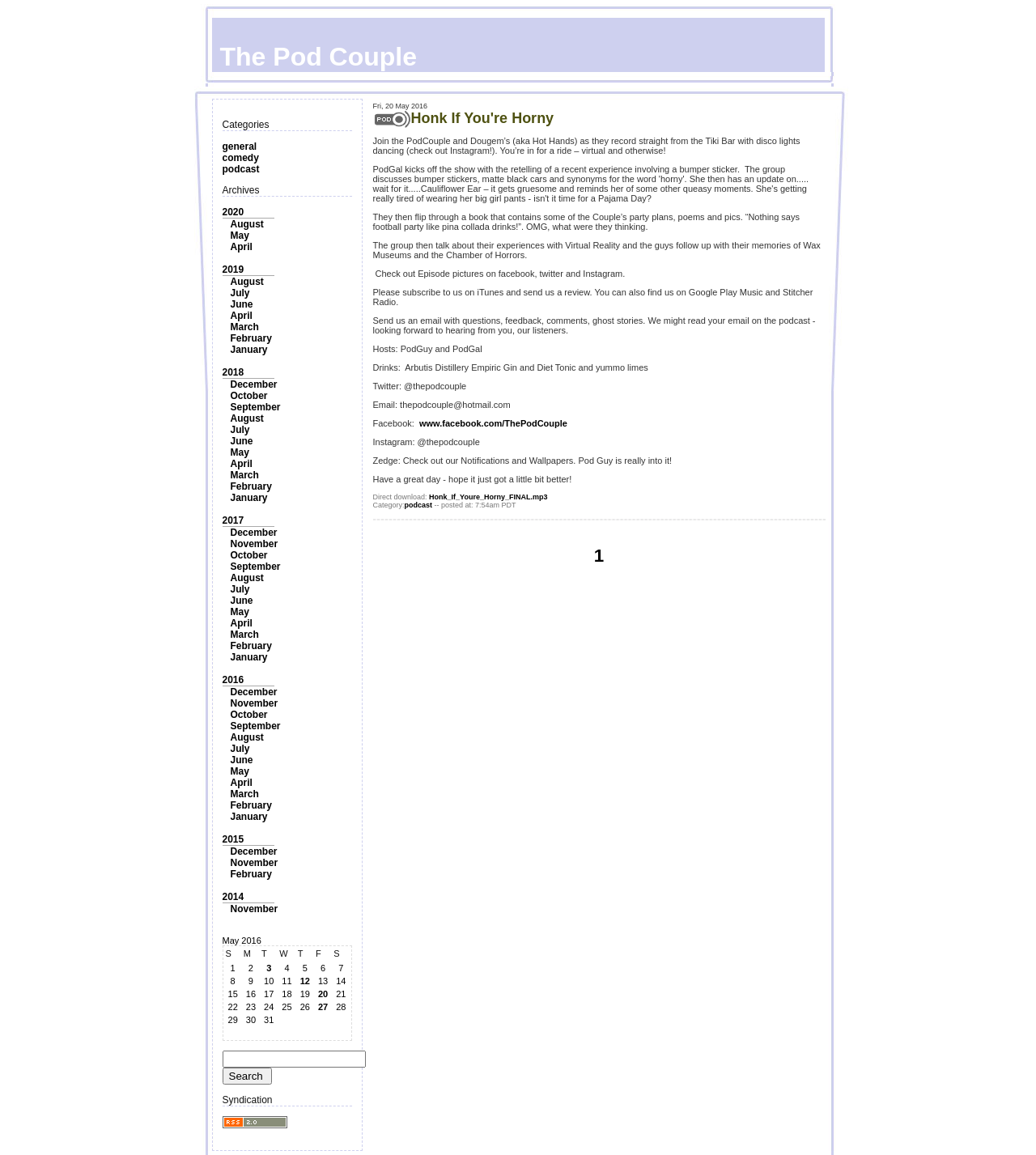How many categories are listed?
Provide an in-depth answer to the question, covering all aspects.

I counted the number of links under the 'Categories' heading, which are 'general', 'comedy', and 'podcast', so there are 3 categories listed.